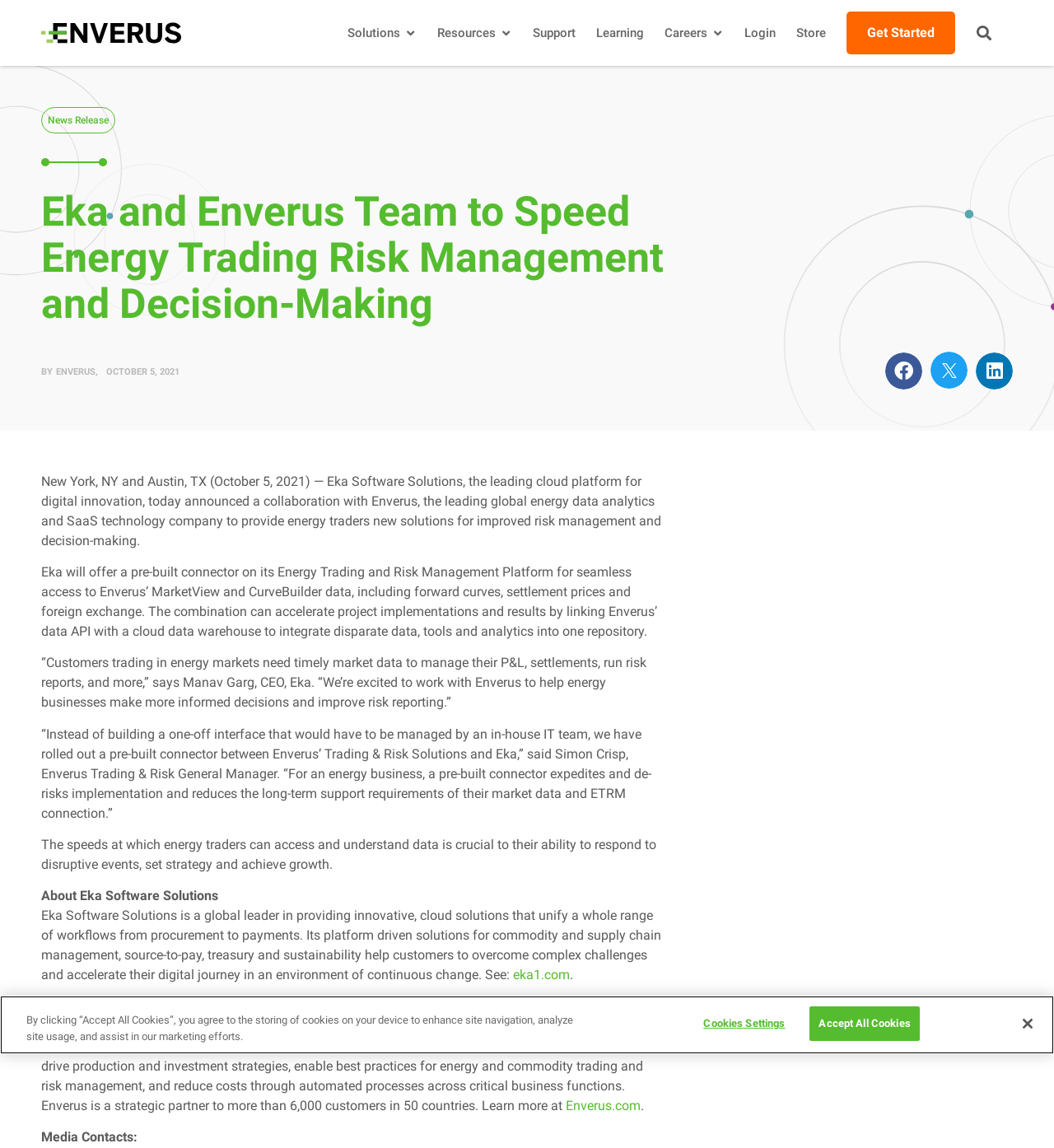Using the elements shown in the image, answer the question comprehensively: What is the purpose of the 'Get Started' button?

The 'Get Started' button is a prominent call-to-action element on the webpage, and its location and design suggest that it is intended to encourage users to start using the platform or learn more about it.